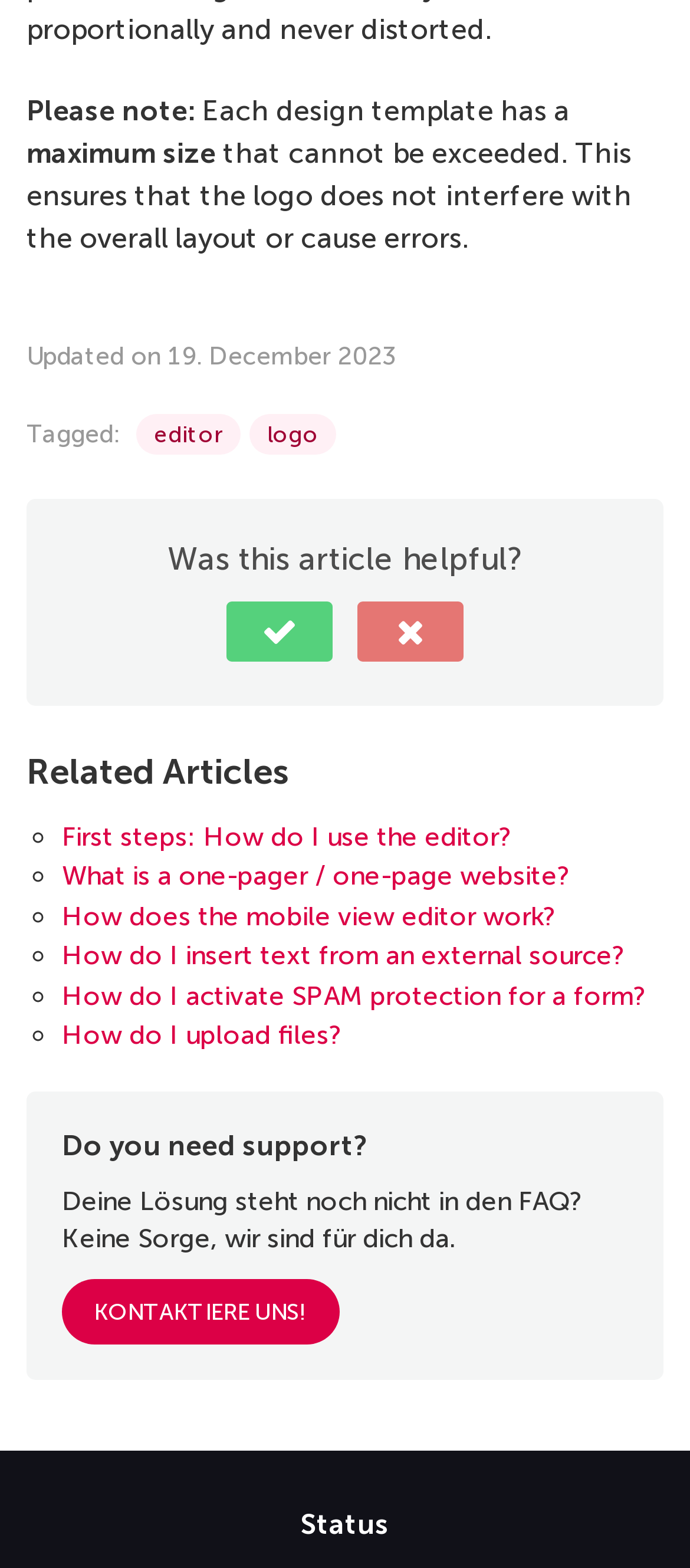Find the bounding box coordinates of the clickable area that will achieve the following instruction: "Click on the 'Status' link".

[0.436, 0.959, 0.564, 0.986]